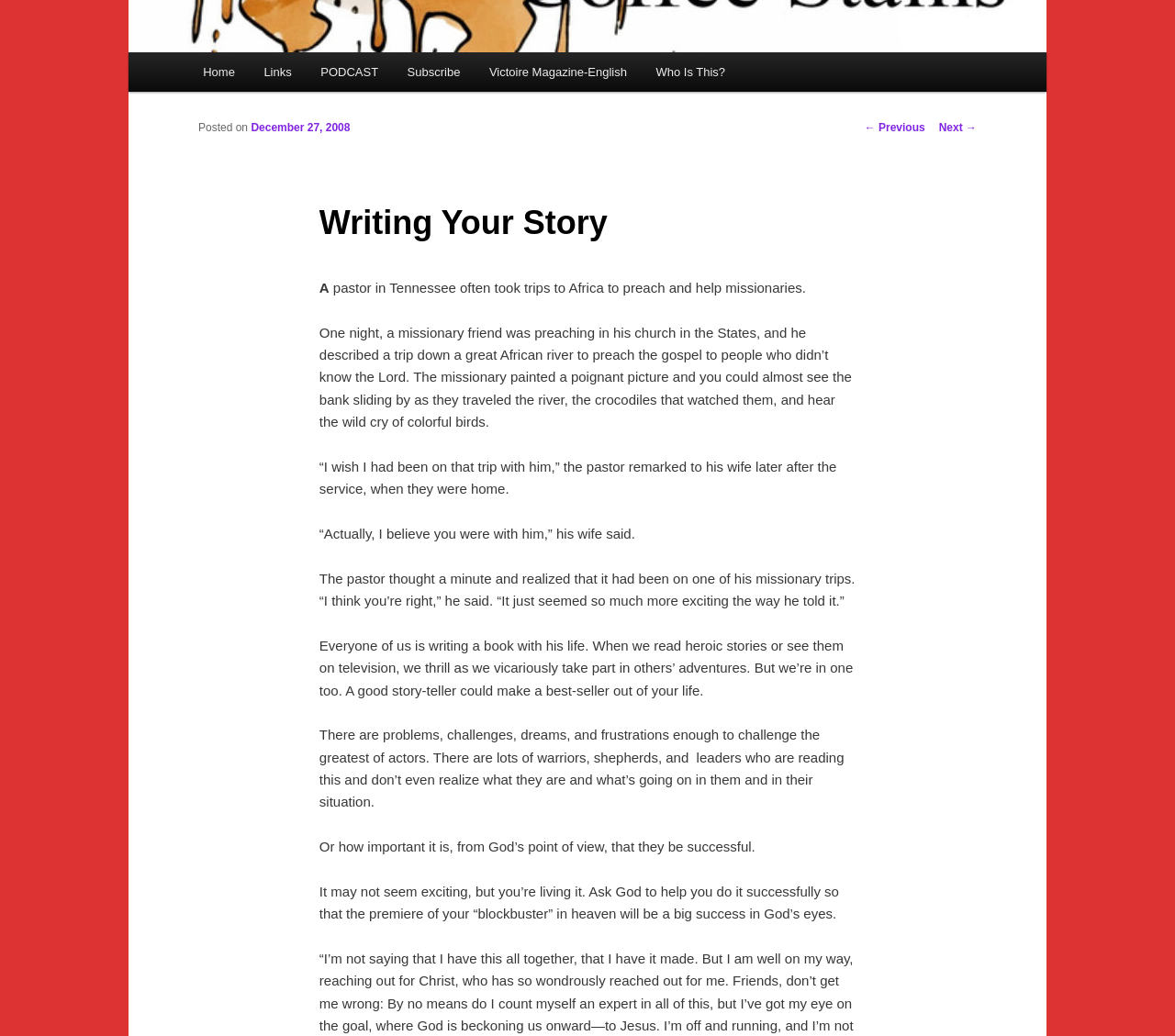Bounding box coordinates are specified in the format (top-left x, top-left y, bottom-right x, bottom-right y). All values are floating point numbers bounded between 0 and 1. Please provide the bounding box coordinate of the region this sentence describes: Home

[0.16, 0.05, 0.212, 0.089]